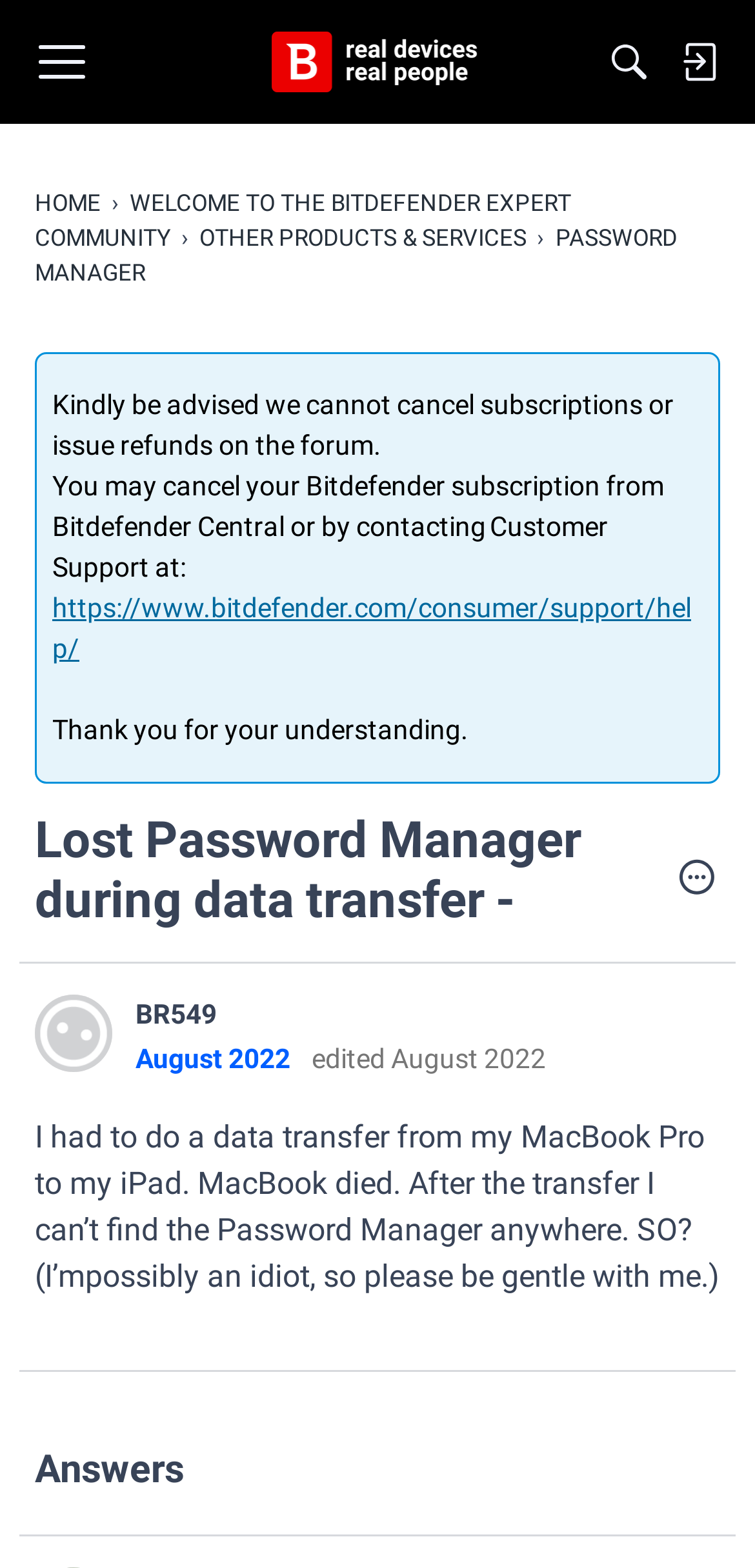Locate the bounding box coordinates of the clickable area to execute the instruction: "Click the 'Menu' button". Provide the coordinates as four float numbers between 0 and 1, represented as [left, top, right, bottom].

[0.051, 0.017, 0.113, 0.062]